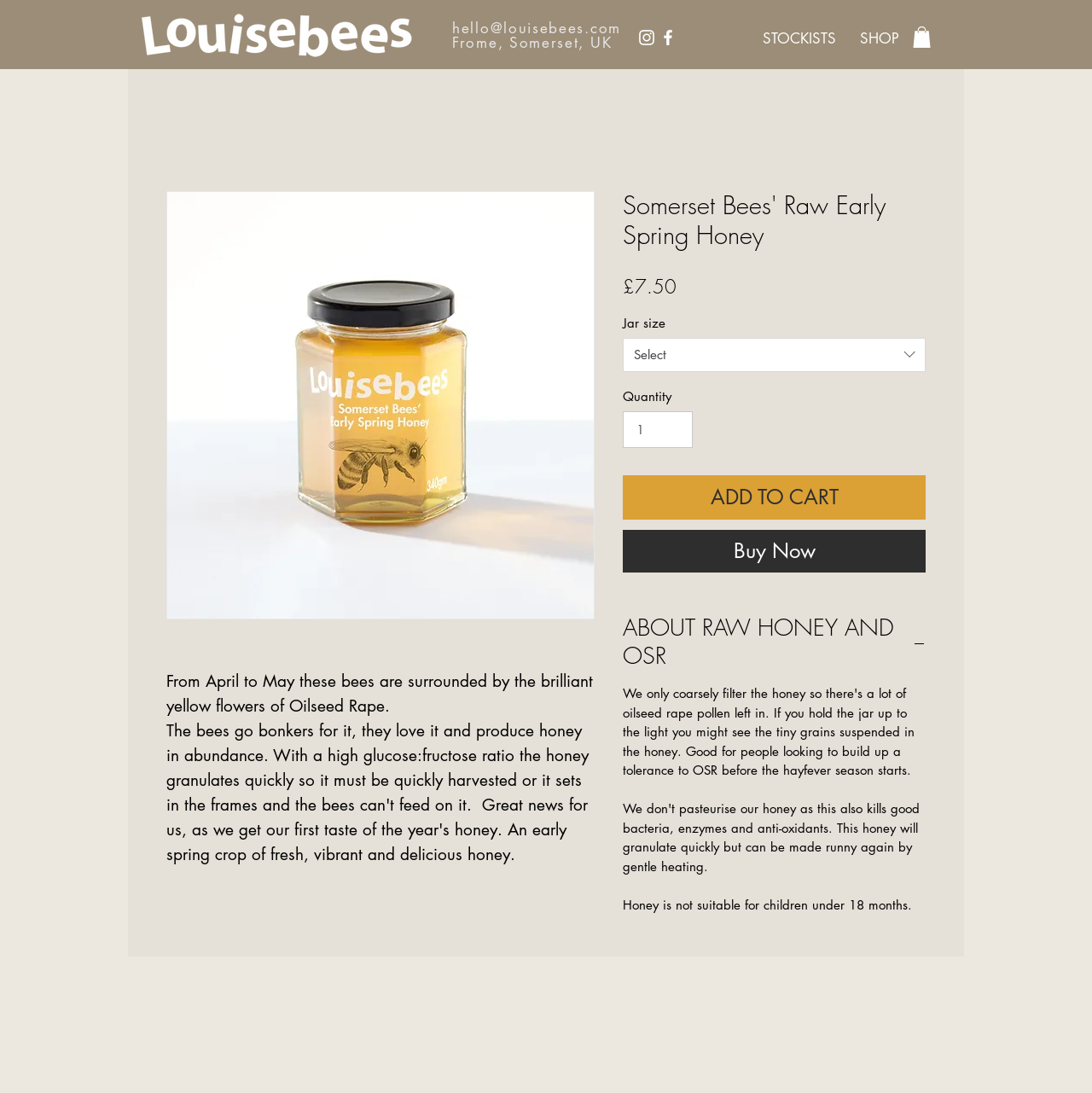Please extract and provide the main headline of the webpage.

Somerset Bees' Raw Early Spring Honey